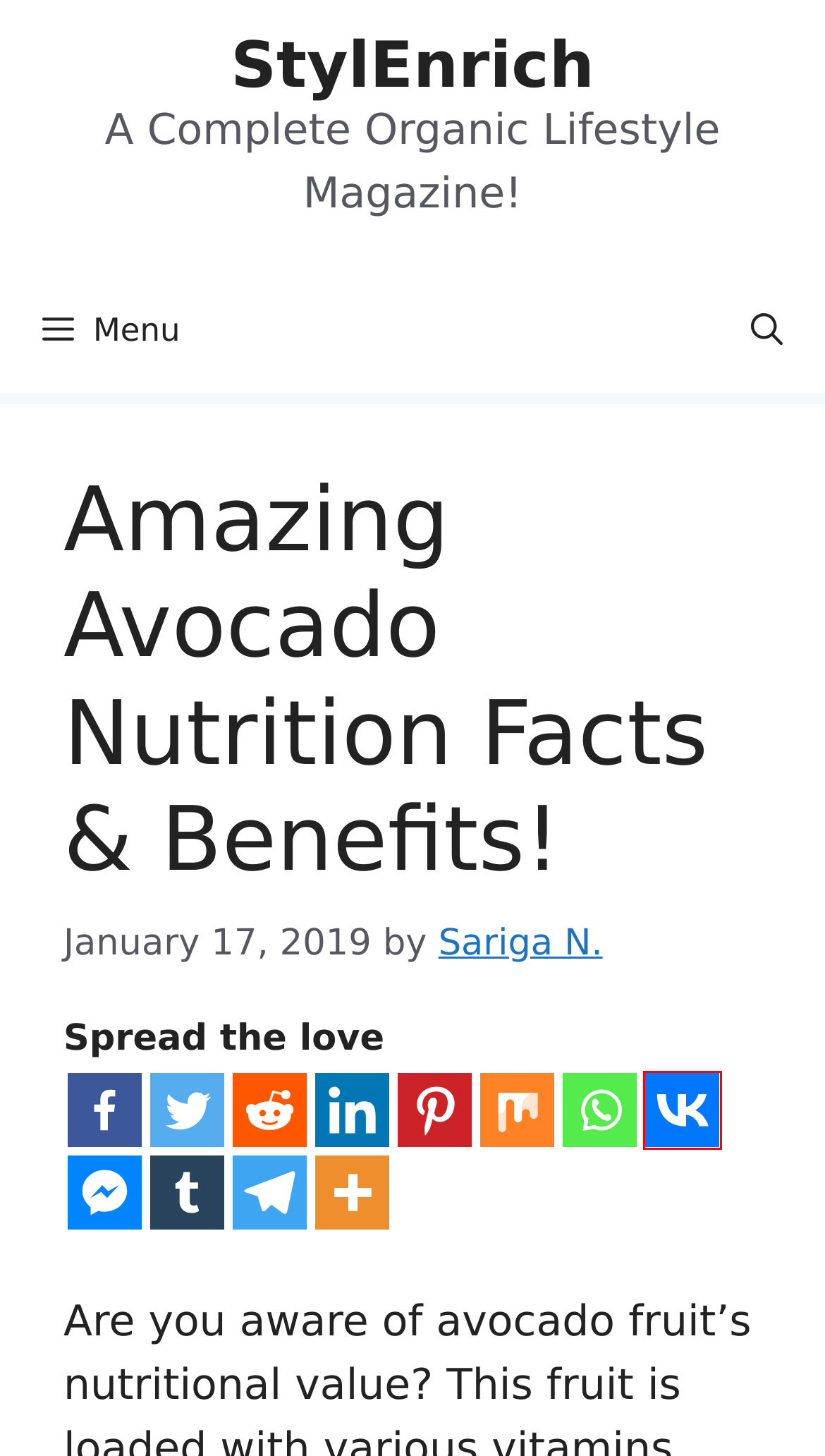Examine the screenshot of a webpage featuring a red bounding box and identify the best matching webpage description for the new page that results from clicking the element within the box. Here are the options:
A. Health Benefits Of Goat Milk – Is It Really Healthy for You?
B. Natural Skin Care Tips and Guides for Healthy and Glowing Skin!
C. VK | 登录
D. Avocado Nutrition Facts – StylEnrich
E. Sariga N., Author at StylEnrich
F. StylEnrich – A Complete Organic Lifestyle Magazine!
G. Benefits Of Mushrooms - Why Should You Include Them In Diet?
H. How to Take Turmeric For Diabetes Treatment at Home?

C